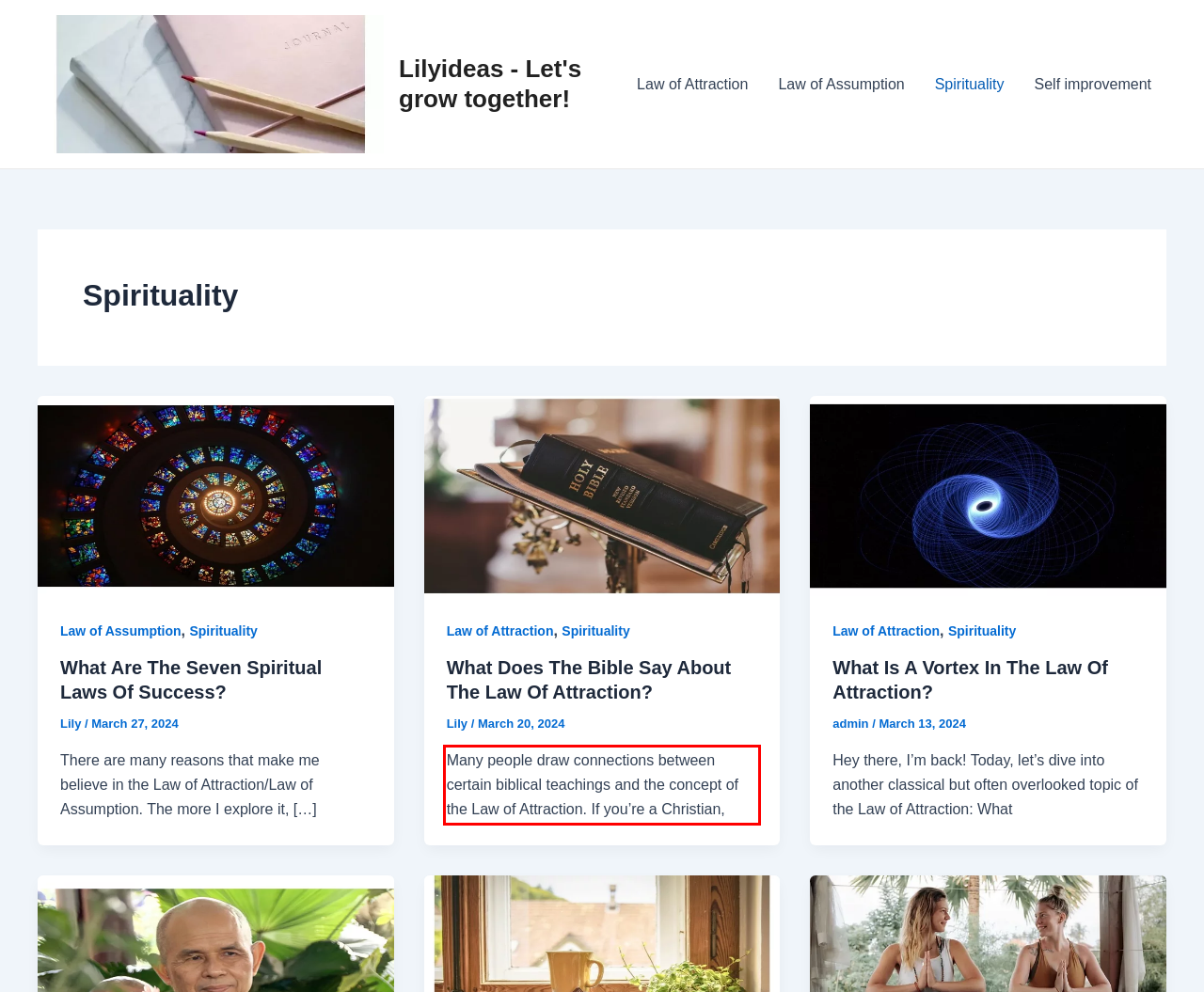There is a screenshot of a webpage with a red bounding box around a UI element. Please use OCR to extract the text within the red bounding box.

Many people draw connections between certain biblical teachings and the concept of the Law of Attraction. If you’re a Christian,